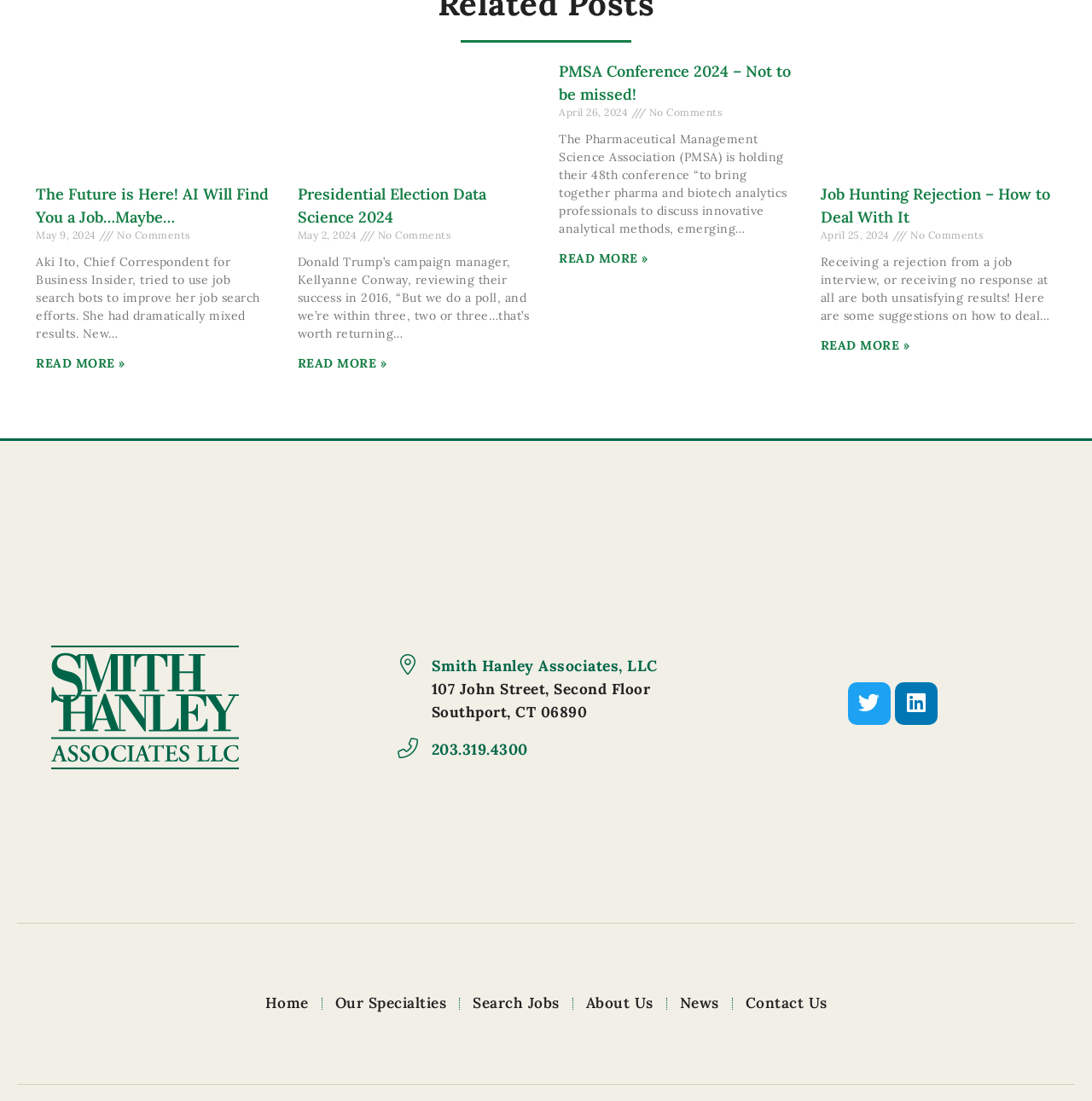Please respond to the question using a single word or phrase:
How many comments are there on the third article?

No Comments